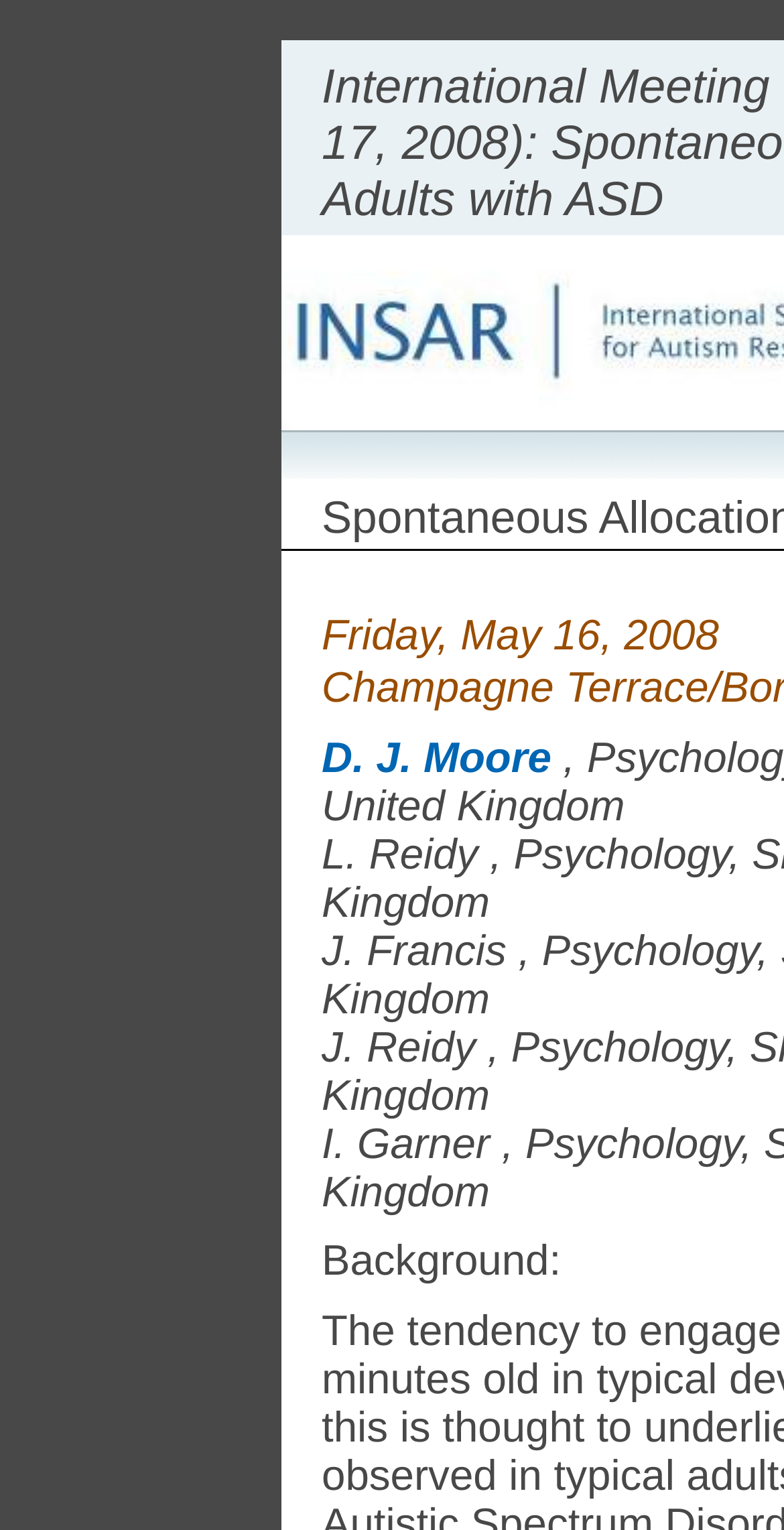Locate and extract the headline of this webpage.

International Meeting for Autism Research (London, May 15-17, 2008): Spontaneous Allocation of Attention to Faces in Adults with ASD